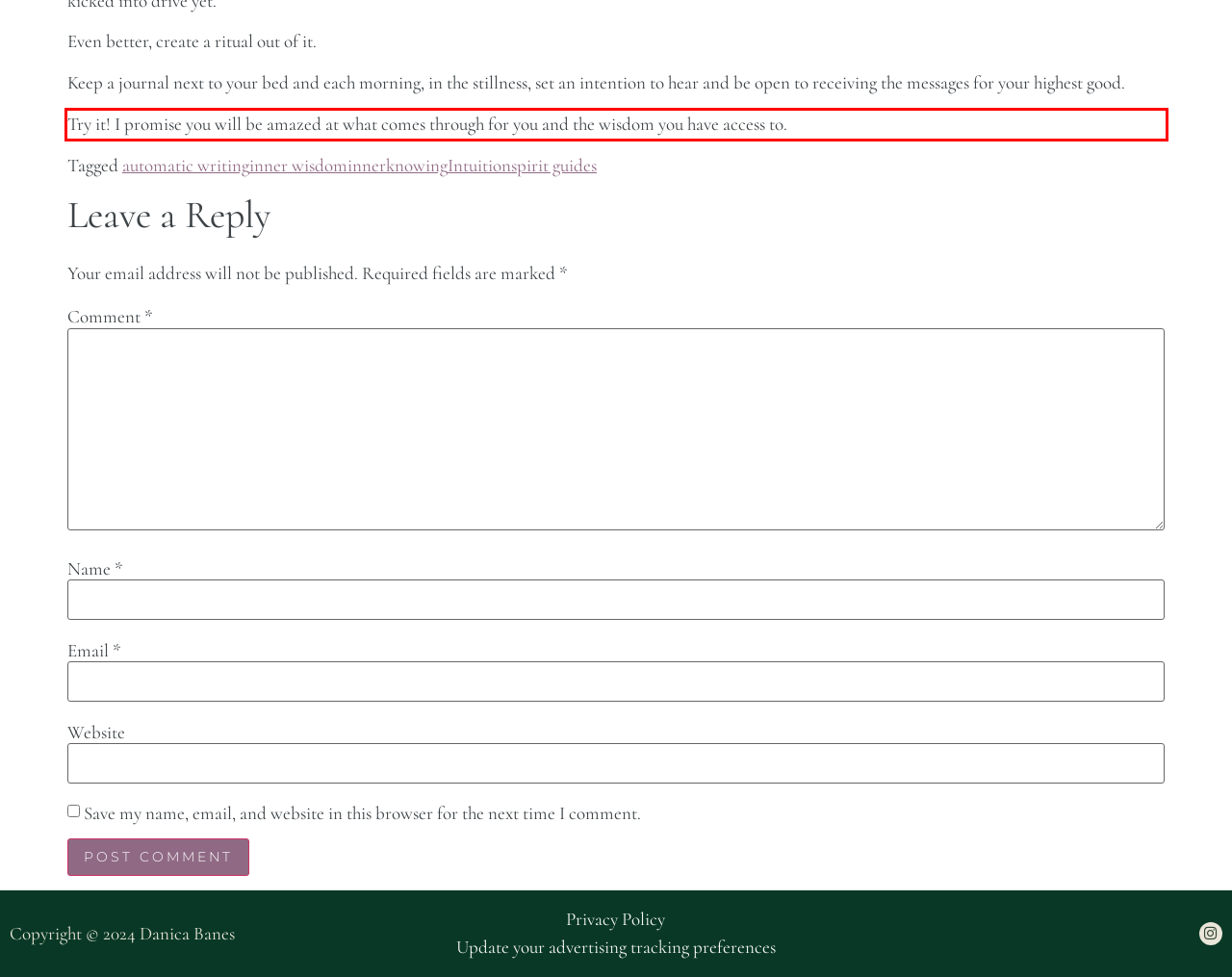Please take the screenshot of the webpage, find the red bounding box, and generate the text content that is within this red bounding box.

Try it! I promise you will be amazed at what comes through for you and the wisdom you have access to.